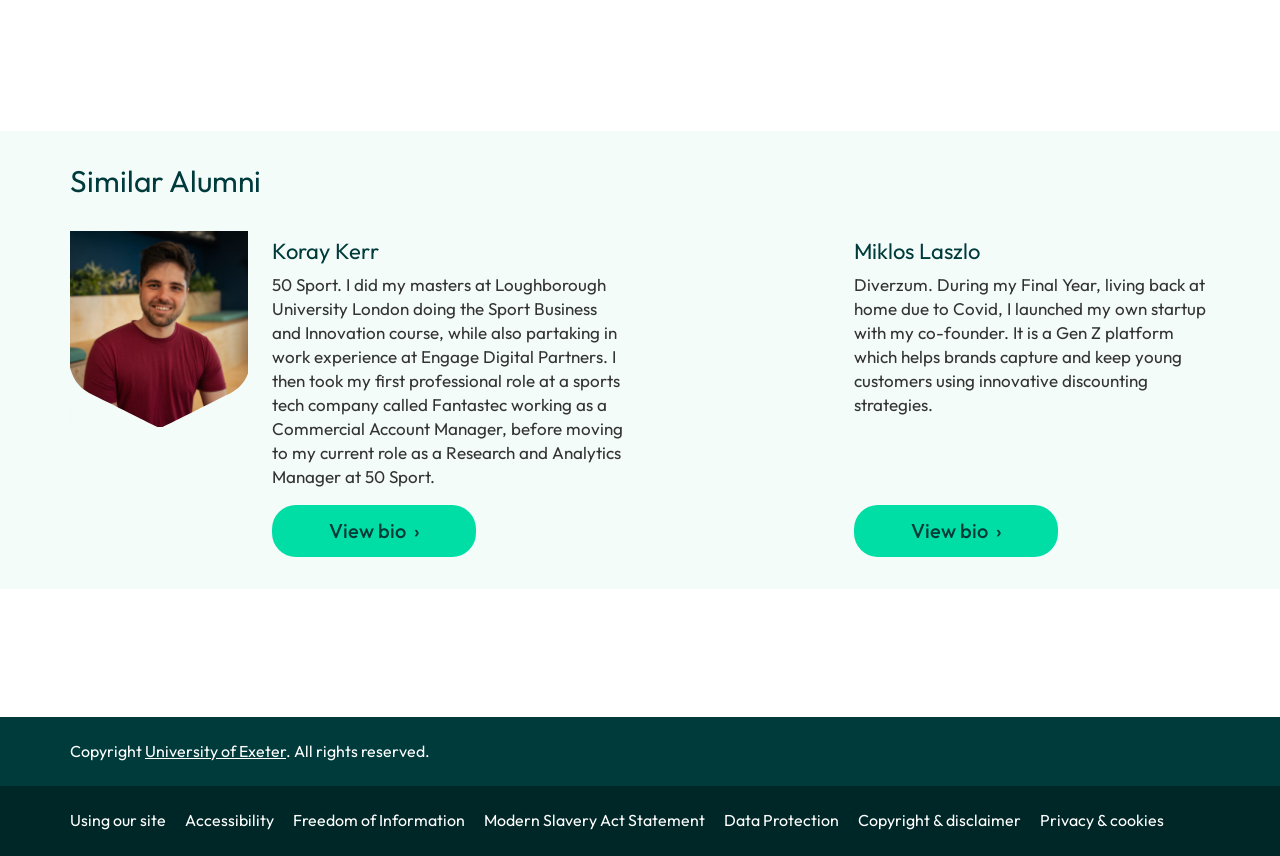Locate the bounding box coordinates of the clickable part needed for the task: "Check Copyright & disclaimer".

[0.67, 0.946, 0.81, 0.97]